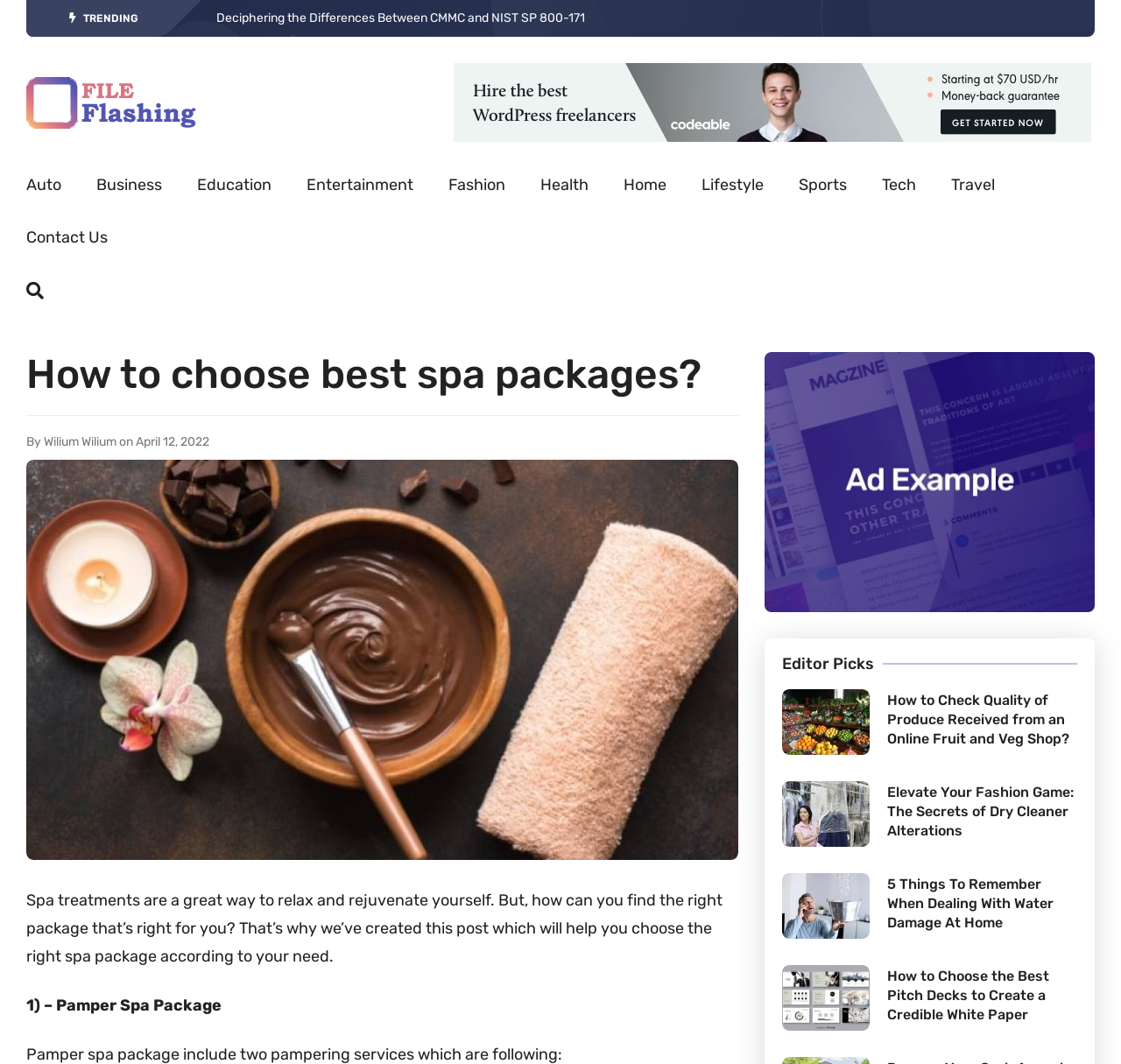Please give the bounding box coordinates of the area that should be clicked to fulfill the following instruction: "Check the 'Pamper Spa Package' details". The coordinates should be in the format of four float numbers from 0 to 1, i.e., [left, top, right, bottom].

[0.023, 0.936, 0.198, 0.954]